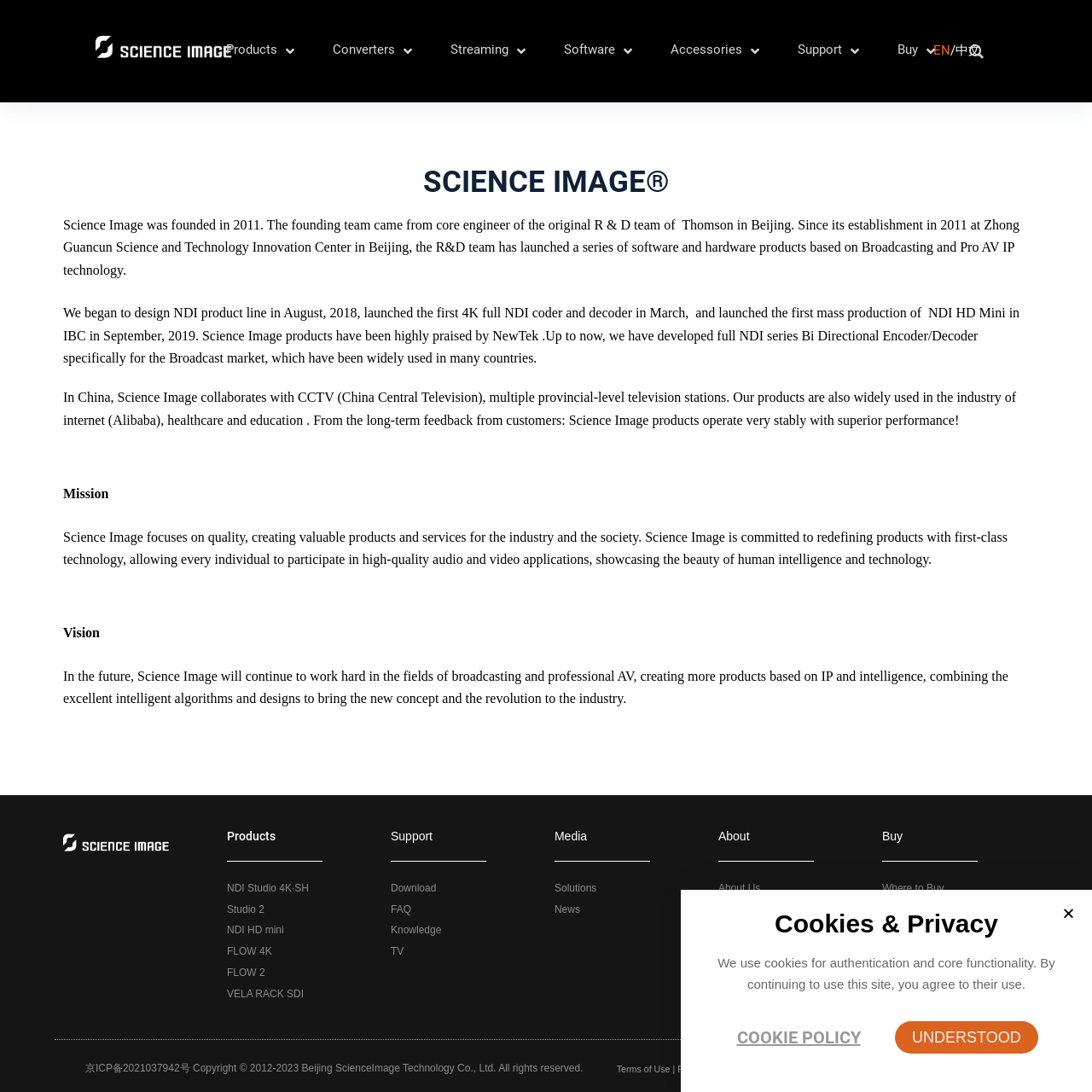Locate the bounding box coordinates of the clickable area to execute the instruction: "Click the ScienceImage link". Provide the coordinates as four float numbers between 0 and 1, represented as [left, top, right, bottom].

[0.088, 0.028, 0.22, 0.066]